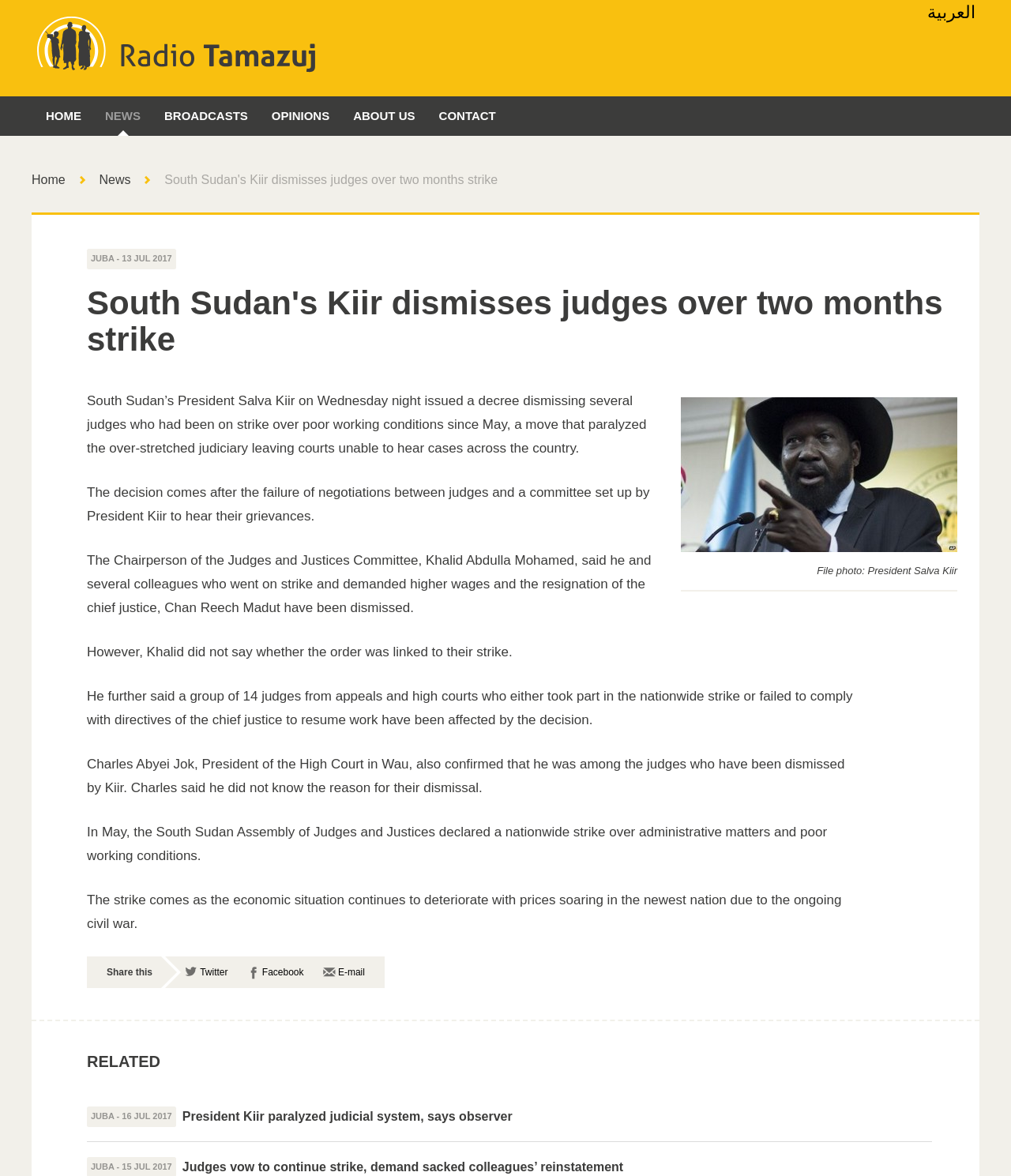What is the purpose of the textbox on the top?
Please provide a single word or phrase based on the screenshot.

Search articles